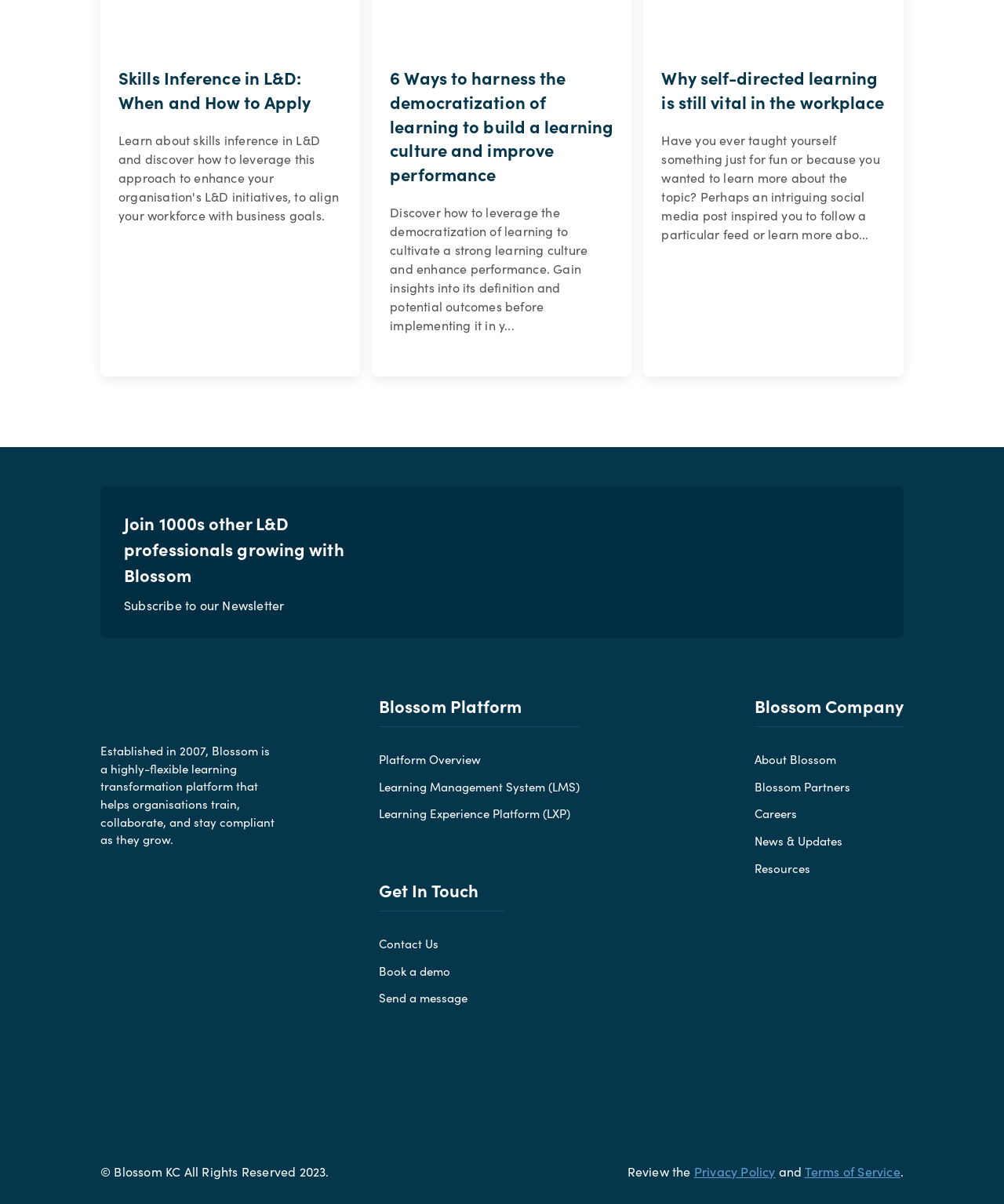What is the year of copyright mentioned on the webpage?
Refer to the image and provide a detailed answer to the question.

Based on the StaticText element '© Blossom KC All Rights Reserved 2023.', I found that the year of copyright mentioned on the webpage is 2023.